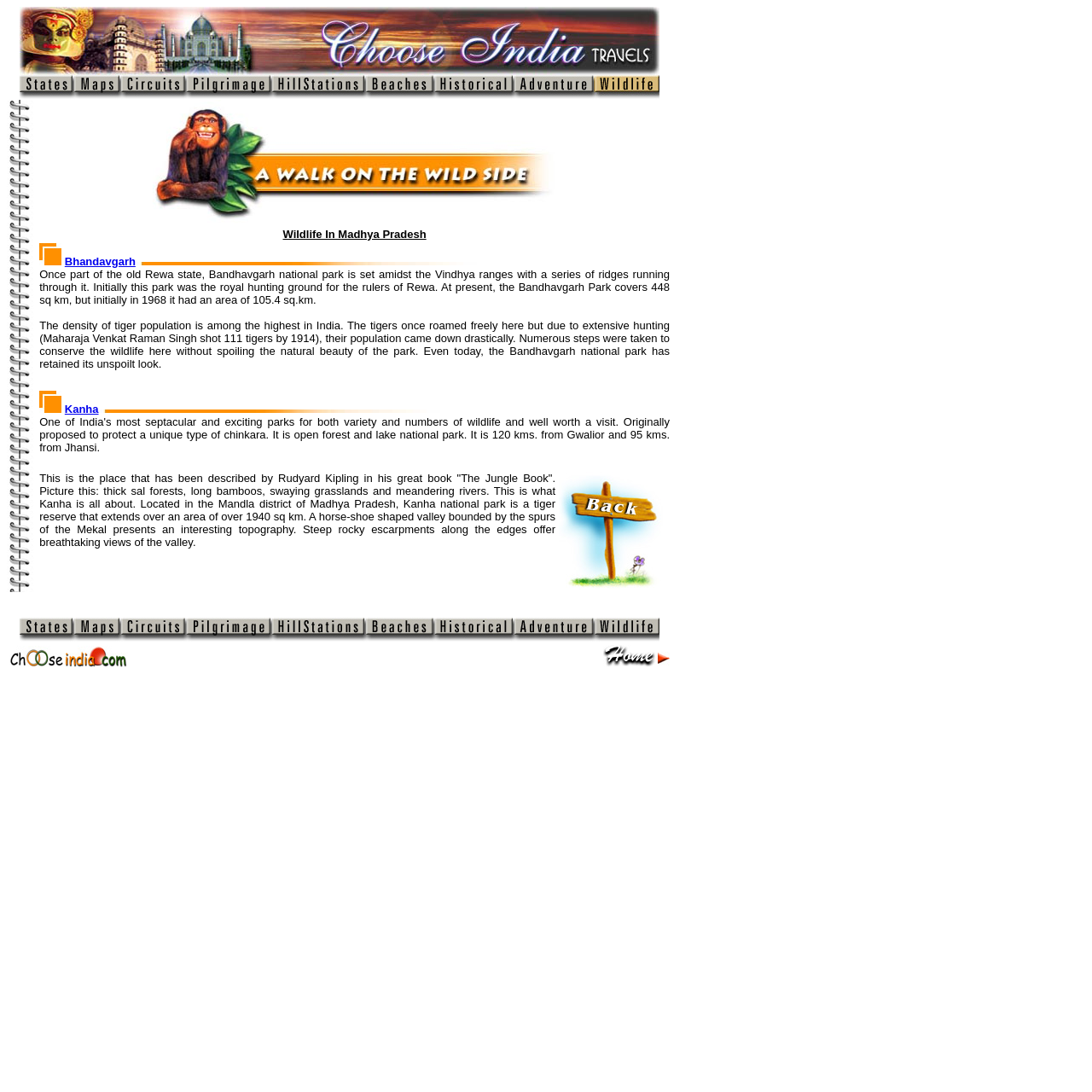Find the bounding box coordinates of the clickable element required to execute the following instruction: "view wildlife information". Provide the coordinates as four float numbers between 0 and 1, i.e., [left, top, right, bottom].

[0.034, 0.091, 0.616, 0.542]